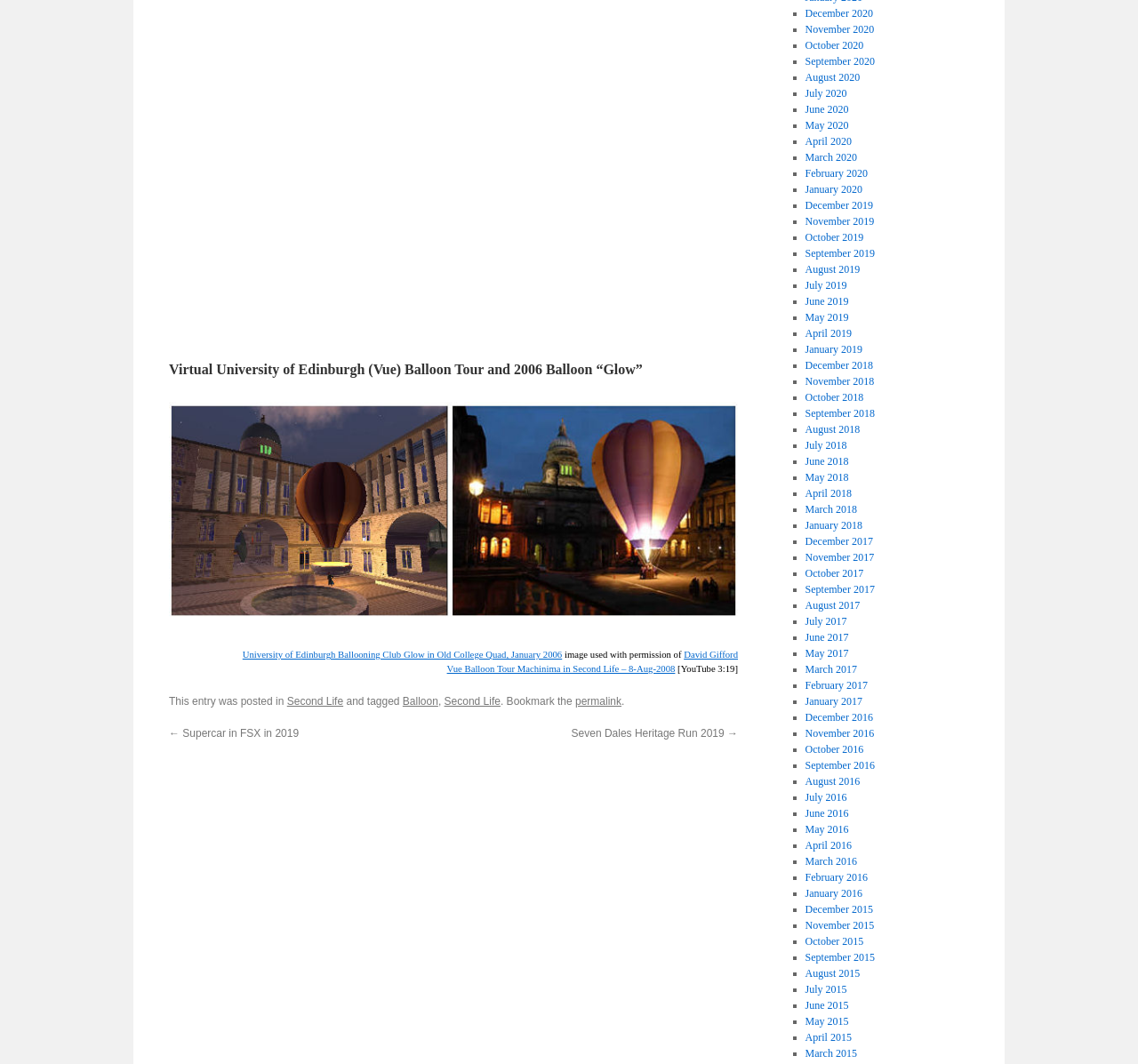Please identify the coordinates of the bounding box that should be clicked to fulfill this instruction: "Go to the permalink".

[0.505, 0.654, 0.546, 0.665]